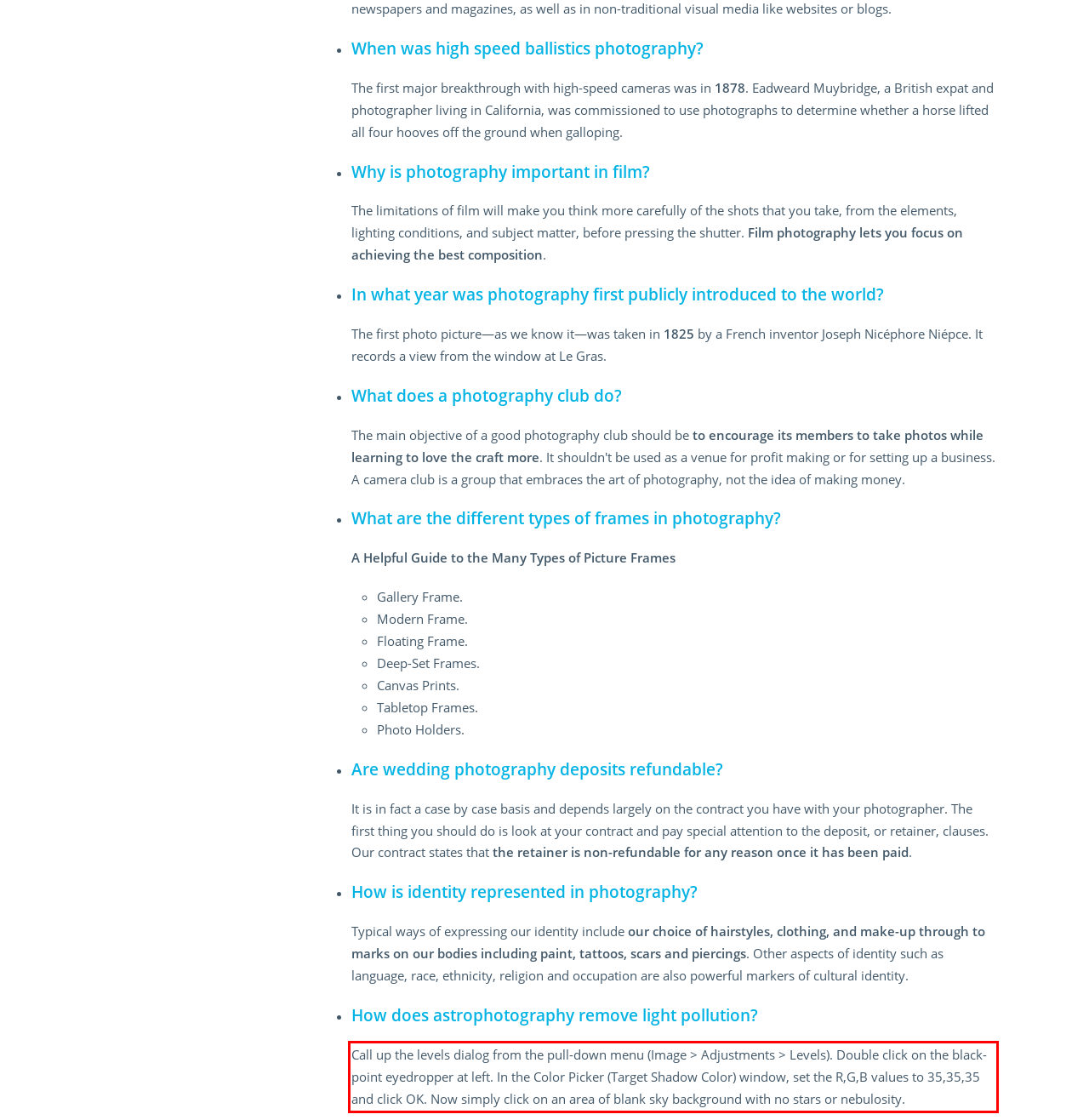You have a webpage screenshot with a red rectangle surrounding a UI element. Extract the text content from within this red bounding box.

Call up the levels dialog from the pull-down menu (Image > Adjustments > Levels). Double click on the black-point eyedropper at left. In the Color Picker (Target Shadow Color) window, set the R,G,B values to 35,35,35 and click OK. Now simply click on an area of blank sky background with no stars or nebulosity.